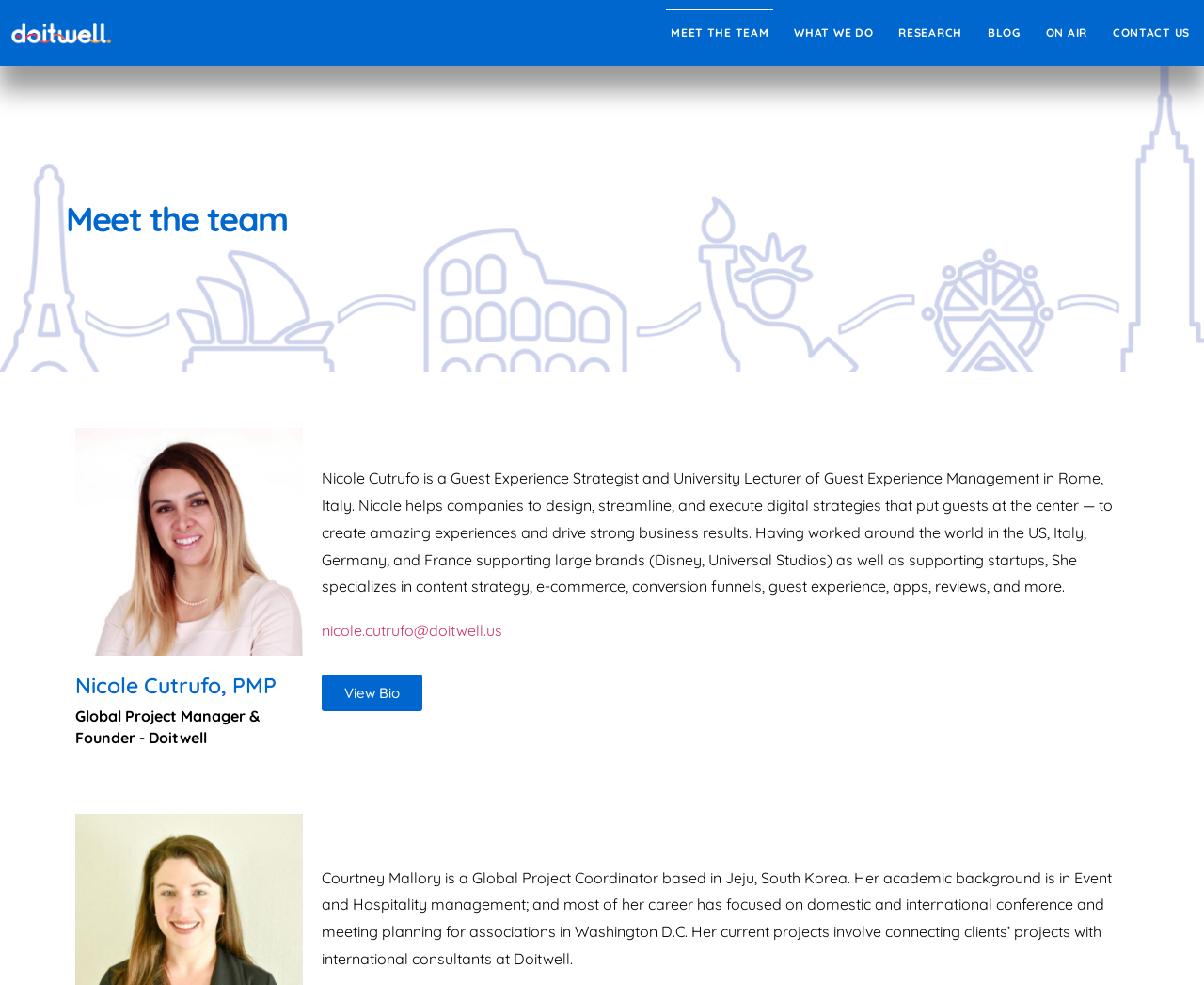Pinpoint the bounding box coordinates of the clickable area necessary to execute the following instruction: "Read about what we do". The coordinates should be given as four float numbers between 0 and 1, namely [left, top, right, bottom].

[0.656, 0.01, 0.729, 0.057]